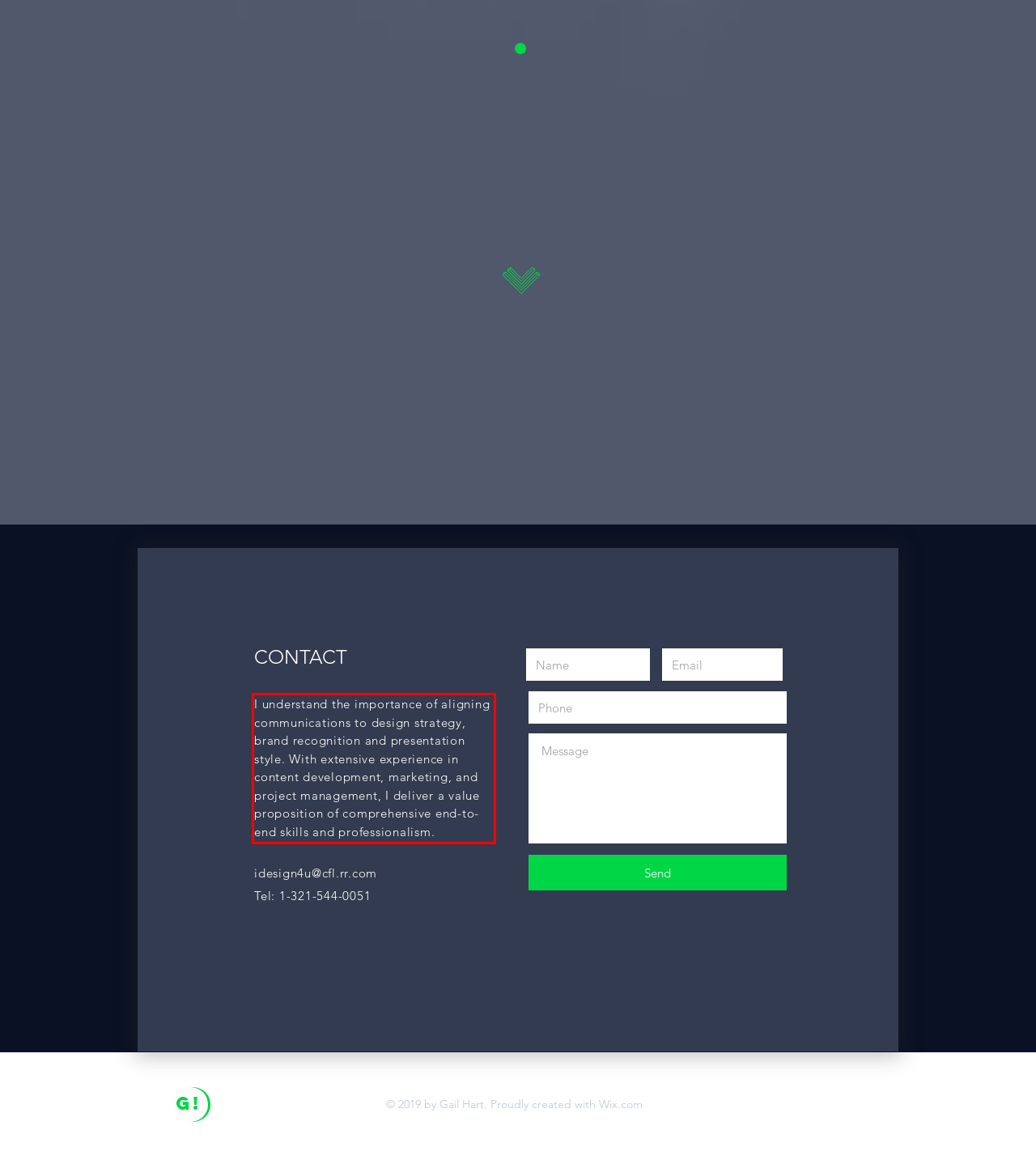You are presented with a webpage screenshot featuring a red bounding box. Perform OCR on the text inside the red bounding box and extract the content.

I understand the importance of aligning communications to design strategy, brand recognition and presentation style. With extensive experience in content development, marketing, and project management, I deliver a value proposition of comprehensive end-to-end skills and professionalism.